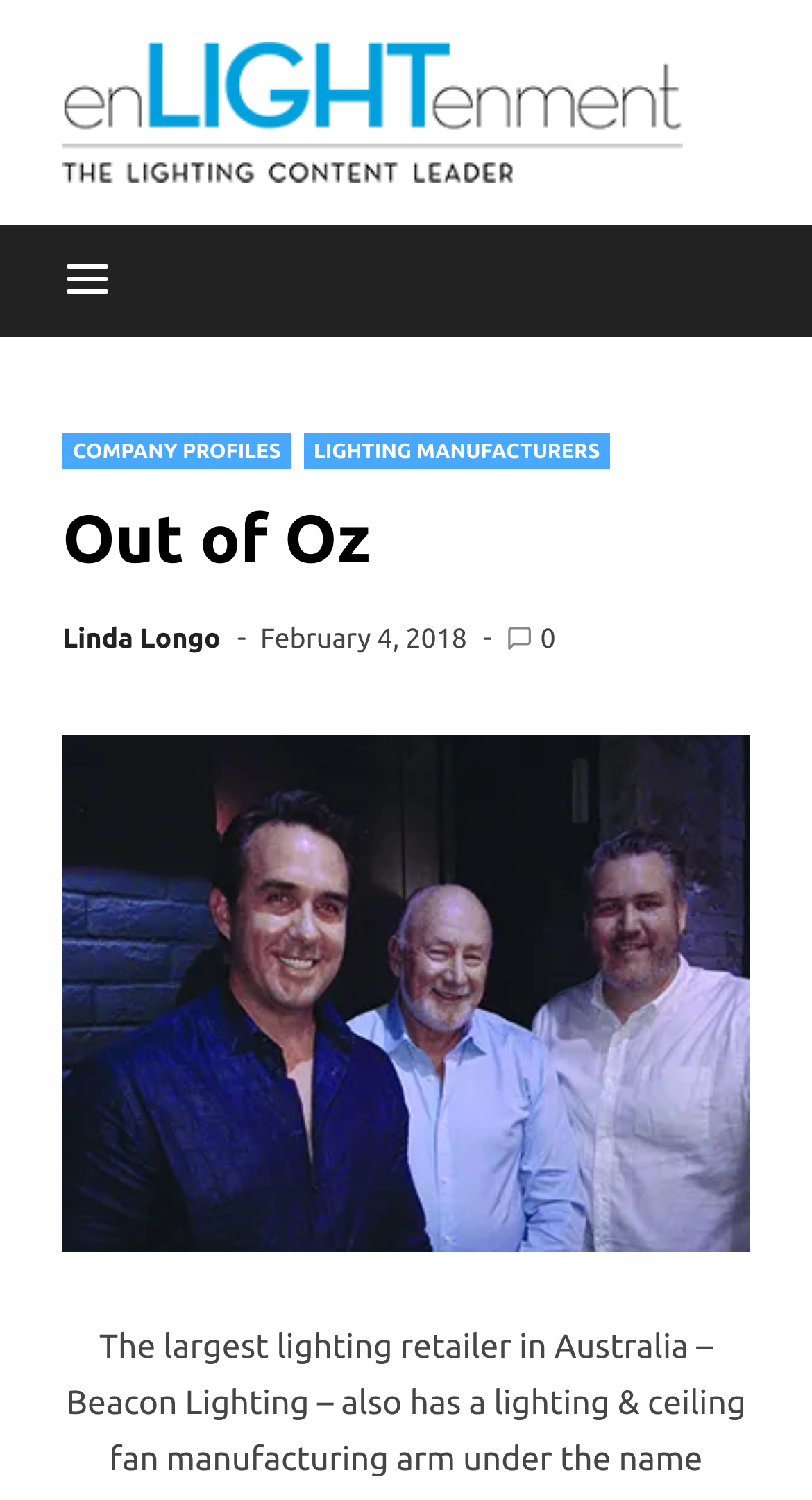How many images are in the header?
Using the image as a reference, give a one-word or short phrase answer.

4